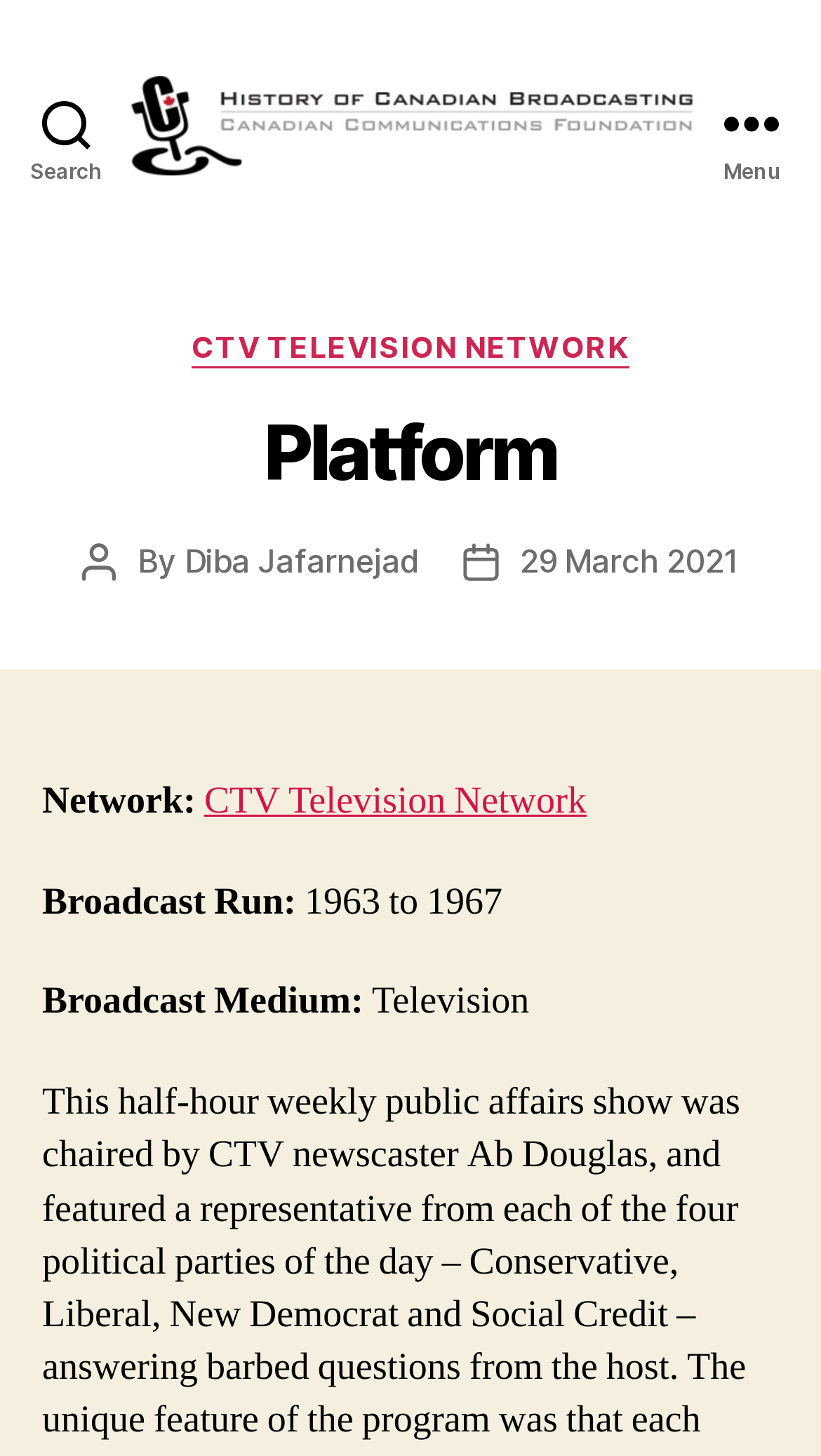Please give a one-word or short phrase response to the following question: 
When was the broadcast run?

1963 to 1967